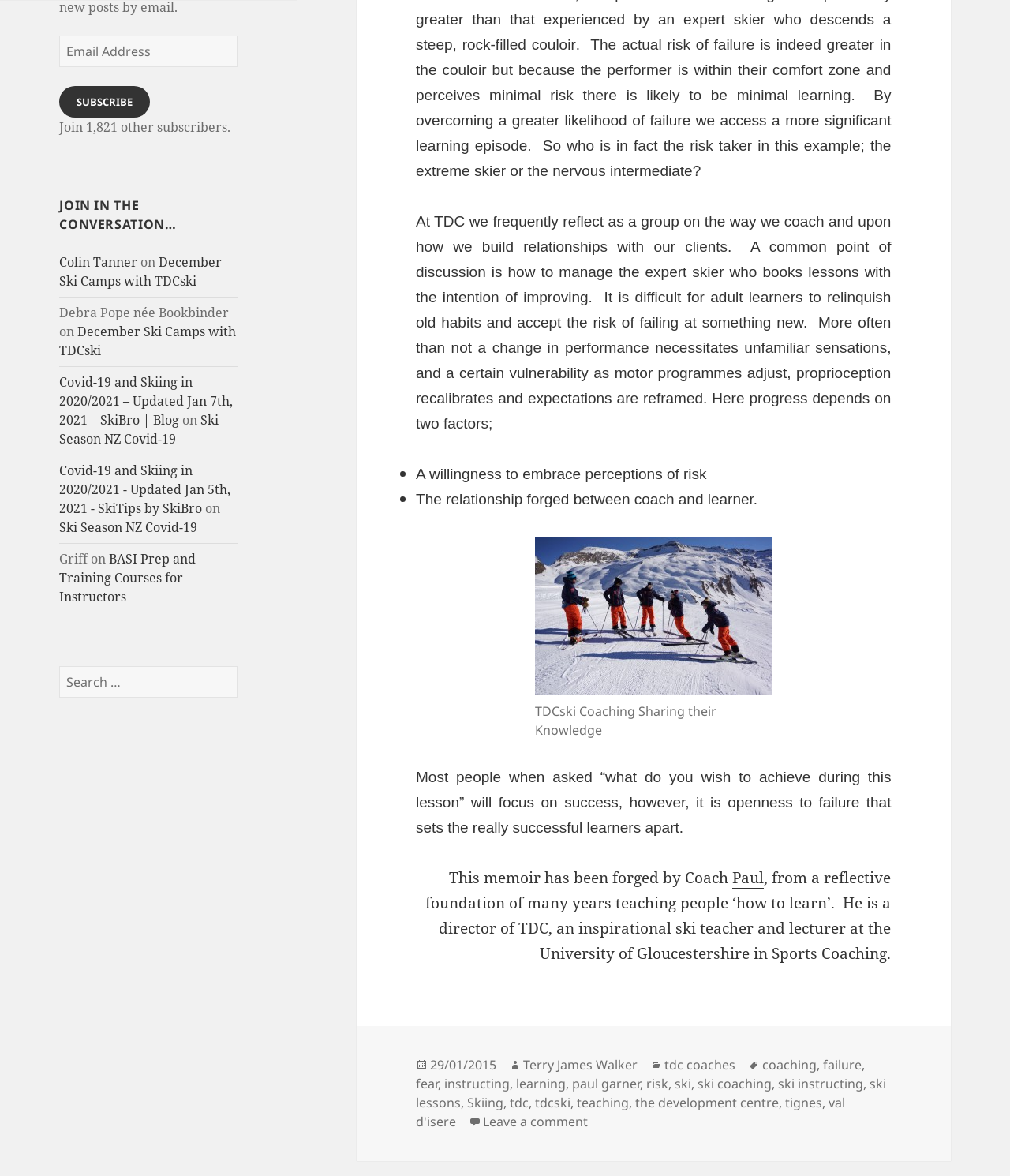What is the main theme of the webpage?
Answer the question with a detailed explanation, including all necessary information.

The webpage appears to be focused on skiing and coaching, with articles and links related to ski instruction, coaching, and learning. The text and images on the page suggest a focus on skiing and personal development.